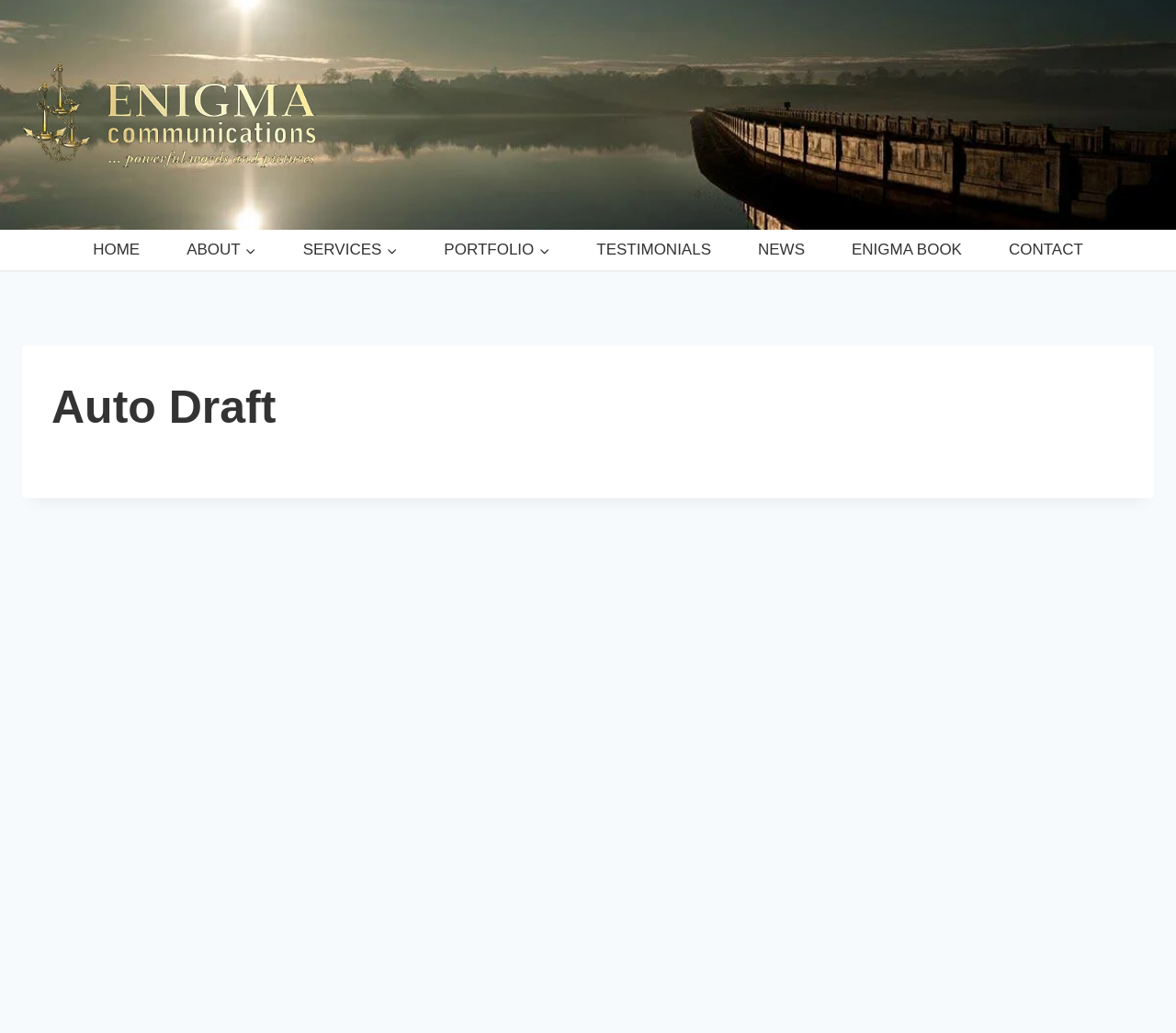Please determine the bounding box coordinates for the element that should be clicked to follow these instructions: "go to HOME page".

[0.059, 0.222, 0.139, 0.262]